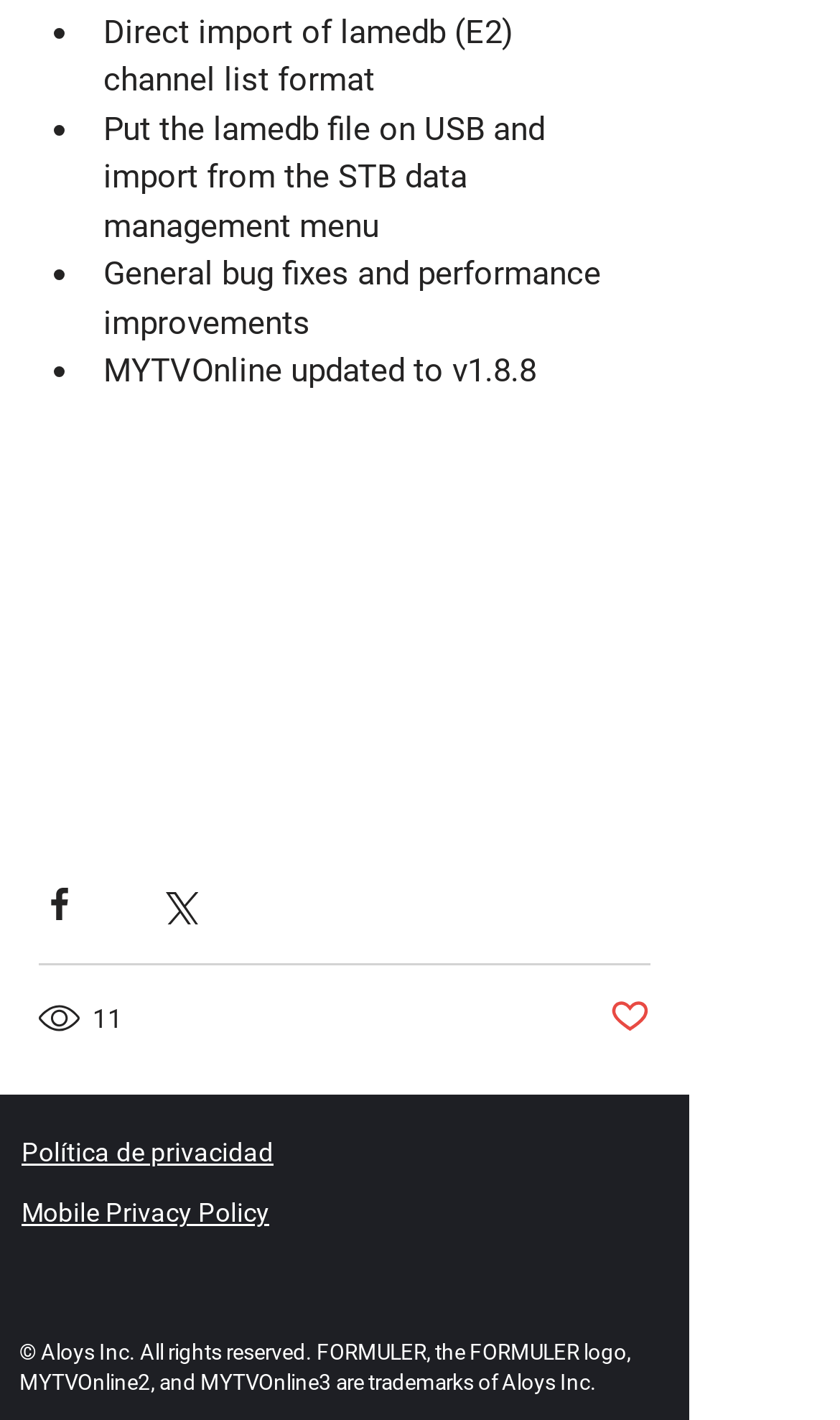Provide a brief response in the form of a single word or phrase:
What social media platforms are available for sharing?

Facebook and Twitter